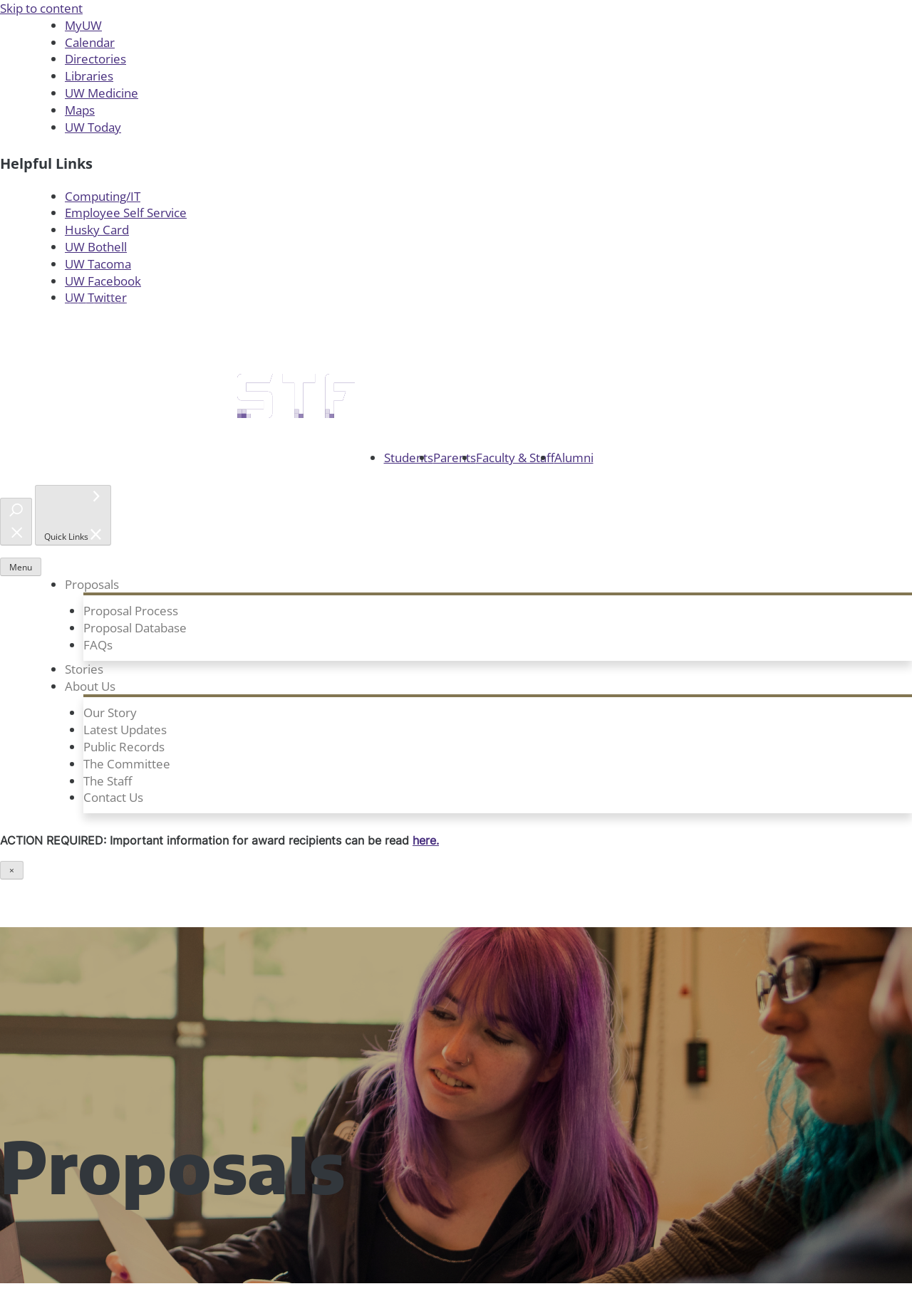Generate a comprehensive description of the webpage content.

The webpage is titled "Remote Access Enclave for Restricted data – Student Technology Fee". At the top left corner, there is a "Skip to content" link. Below it, there are several hidden links, including "MyUW", "Calendar", "Directories", and others.

On the top right side, there is a link with no text, accompanied by an image. Below it, there is a main menu with links to "Students", "Parents", "Faculty & Staff", and "Alumni". 

To the right of the main menu, there are two buttons: "open search area" and "Open quick links". The "open search area" button has a small image next to it, and the "Open quick links" button has a text "Quick Links" and an image.

Below the main menu, there is a navigation menu with several sections. The first section has a button "Toggle navigation" and a list of links, including "Proposals", "Proposal Process", "Proposal Database", and "FAQs". The second section has links to "Stories" and "About Us", which expands to show more links, including "Our Story", "Latest Updates", "Public Records", "The Committee", "The Staff", and "Contact Us".

Further down, there is an alert box with important information for award recipients, which includes a link to read more. Below the alert box, there is a "Close" button. Finally, at the bottom of the page, there is a heading titled "Proposals".